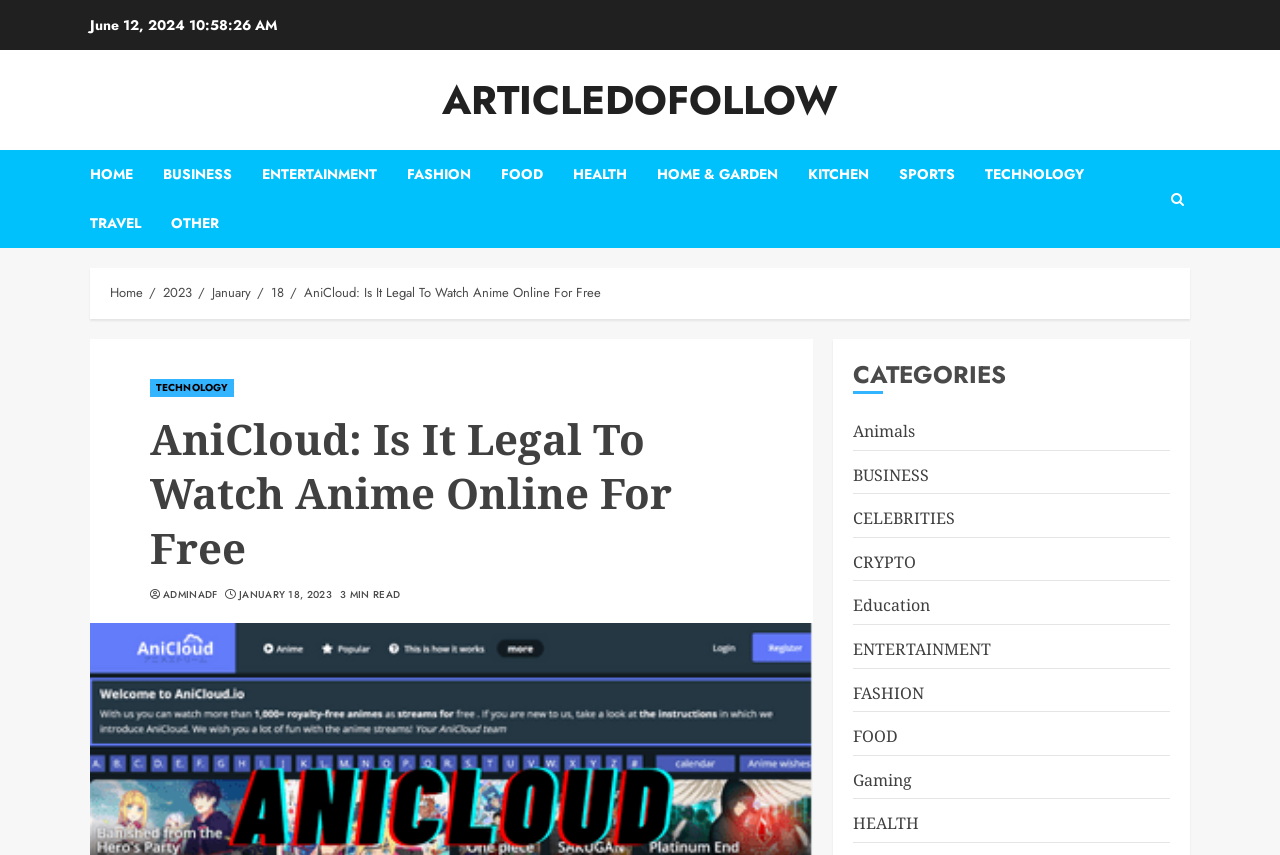Look at the image and give a detailed response to the following question: What is the title of the article?

The title of the article can be found at the top of the webpage, where it says 'AniCloud: Is It Legal To Watch Anime Online For Free'. This is the main heading of the article, which summarizes its content.